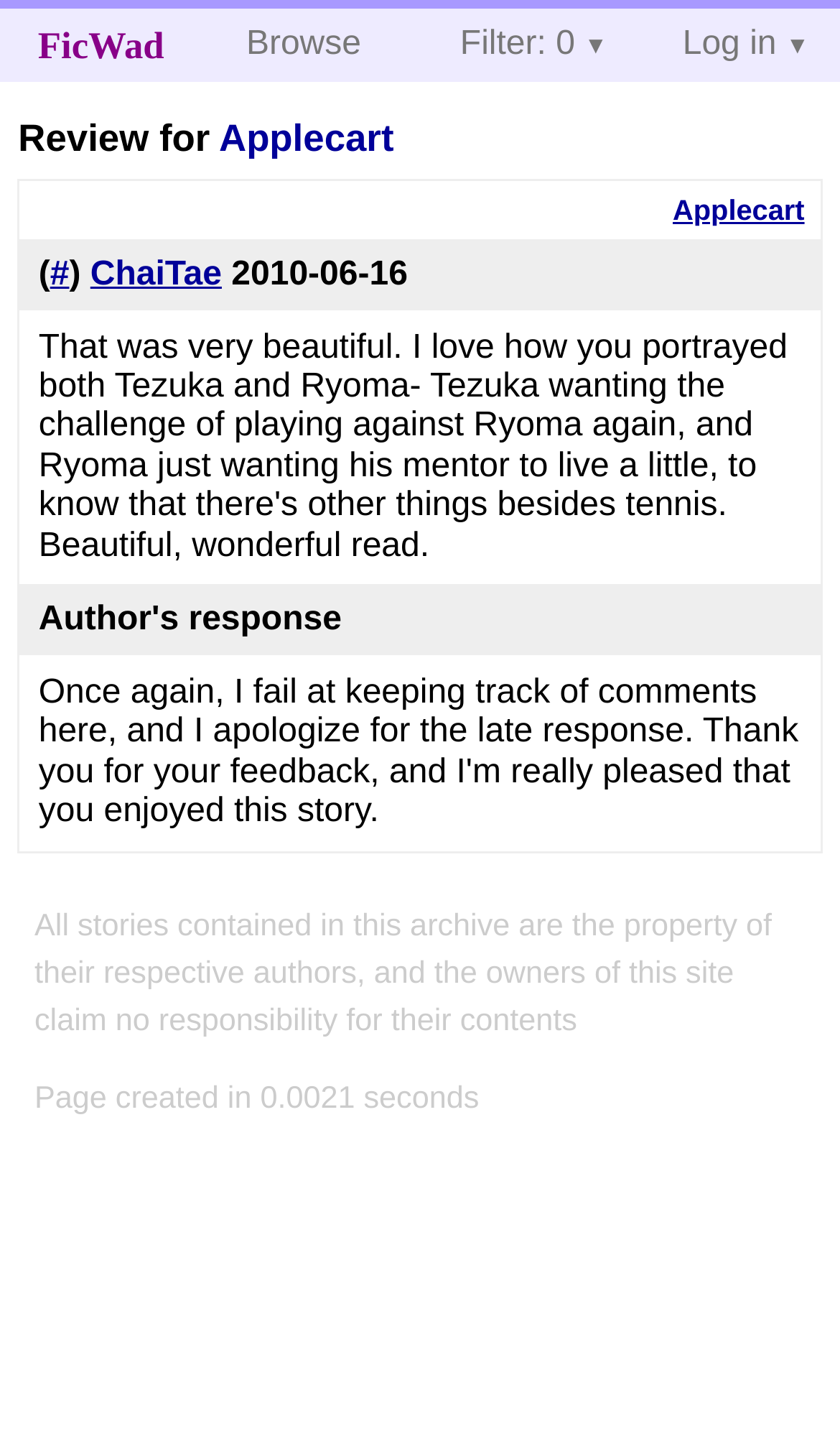Locate the bounding box coordinates of the element you need to click to accomplish the task described by this instruction: "Browse stories".

[0.252, 0.006, 0.471, 0.058]